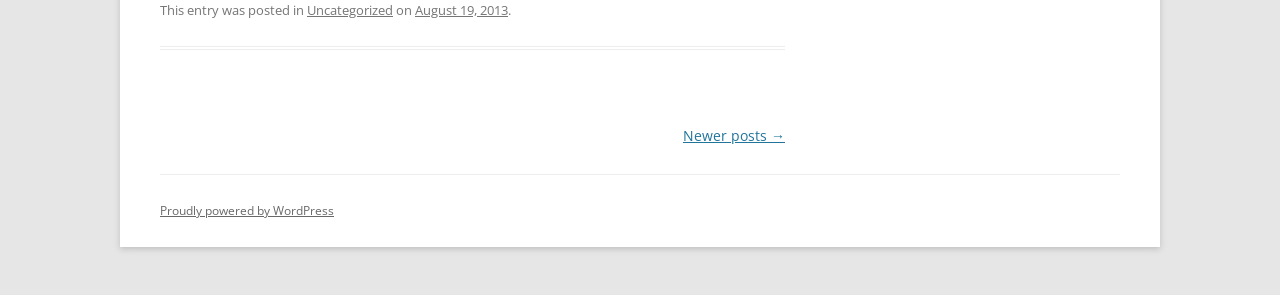How many links are there in the first line of the webpage?
Use the information from the image to give a detailed answer to the question.

In the first line of the webpage, there are two links: 'Uncategorized' and 'August 19, 2013'. These links are part of the post metadata and provide additional information about the post.